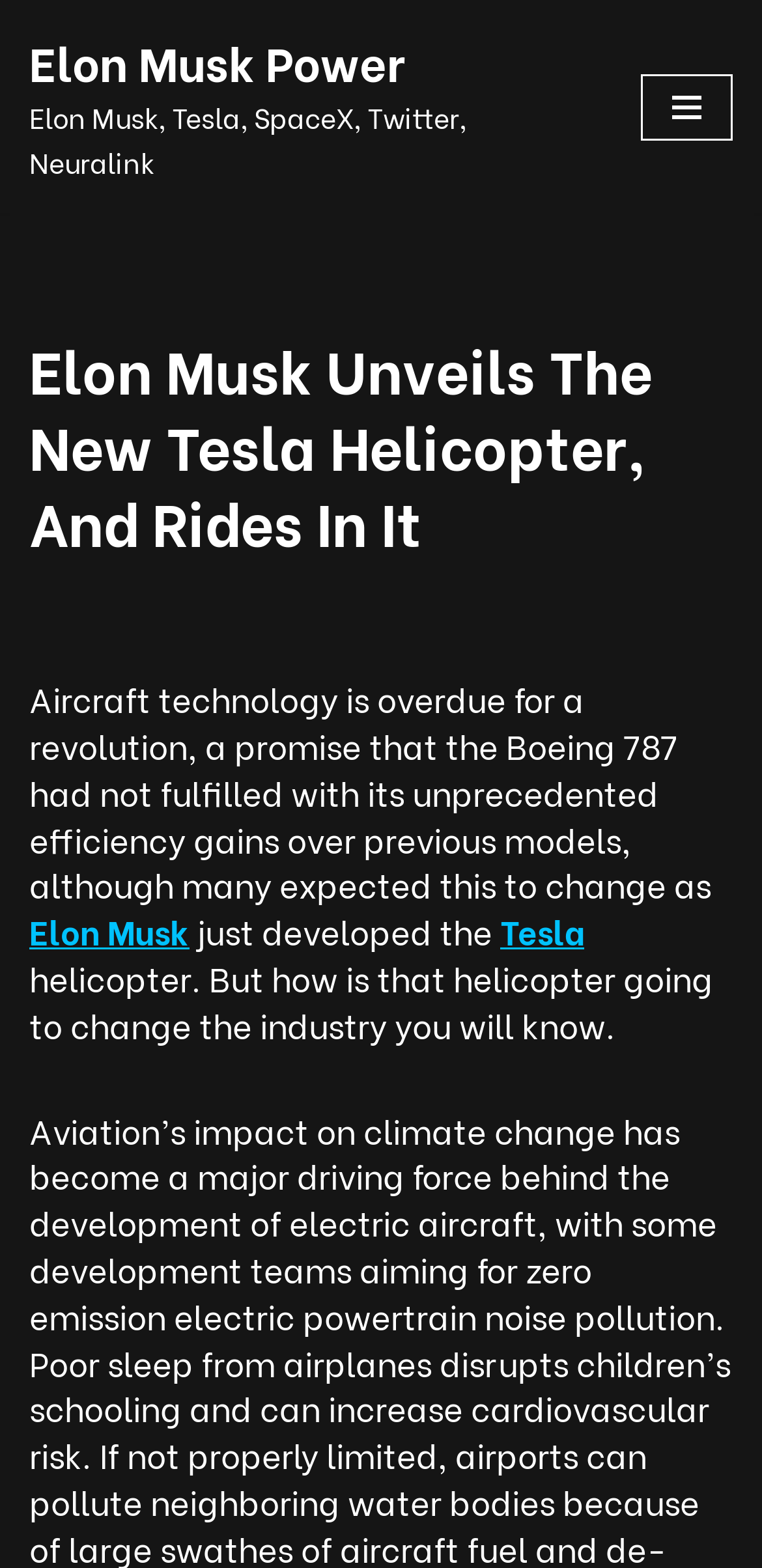Provide your answer in a single word or phrase: 
Who is the author of the article?

Not mentioned